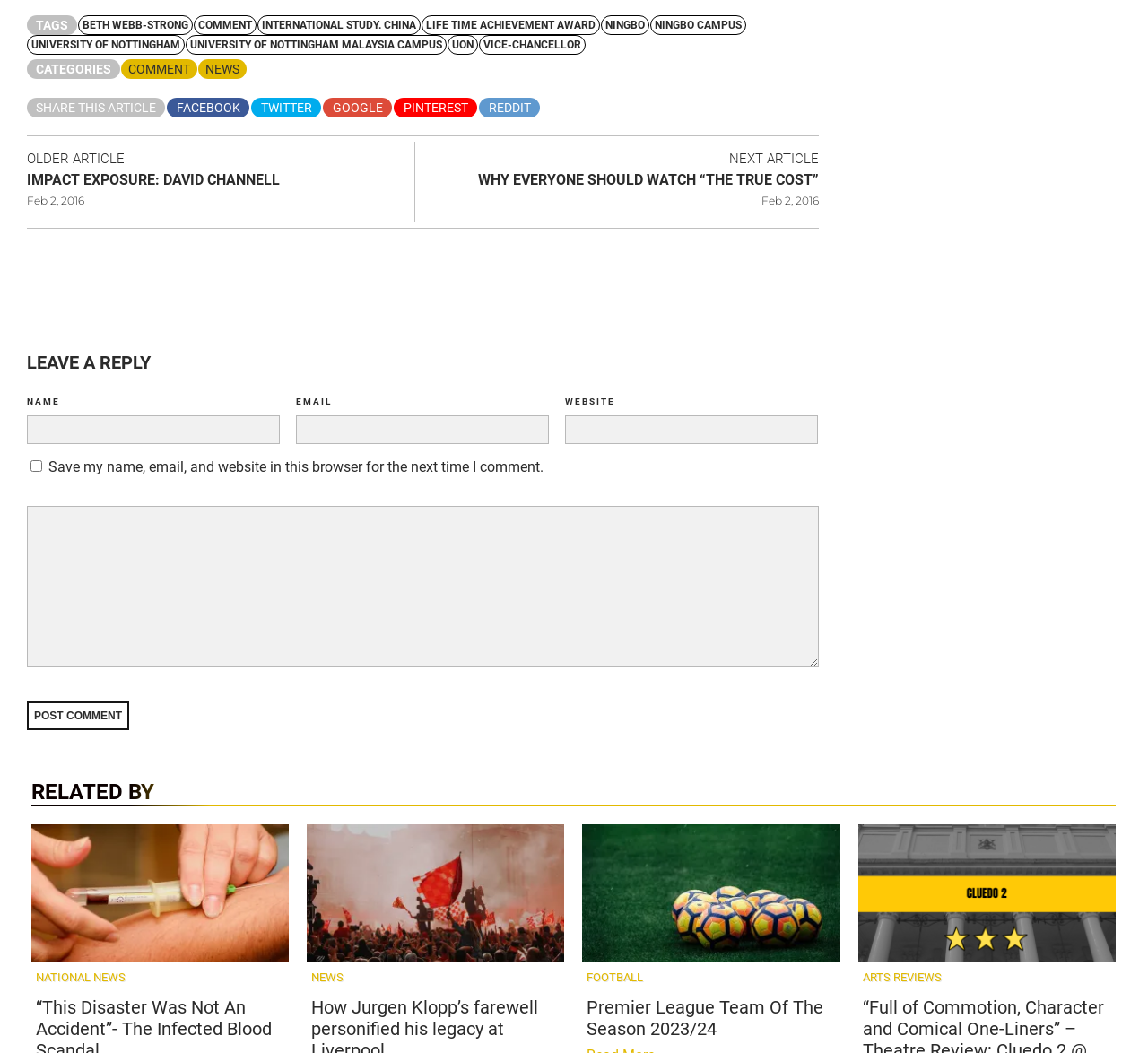Identify the bounding box coordinates of the part that should be clicked to carry out this instruction: "Leave a reply".

[0.023, 0.311, 0.713, 0.377]